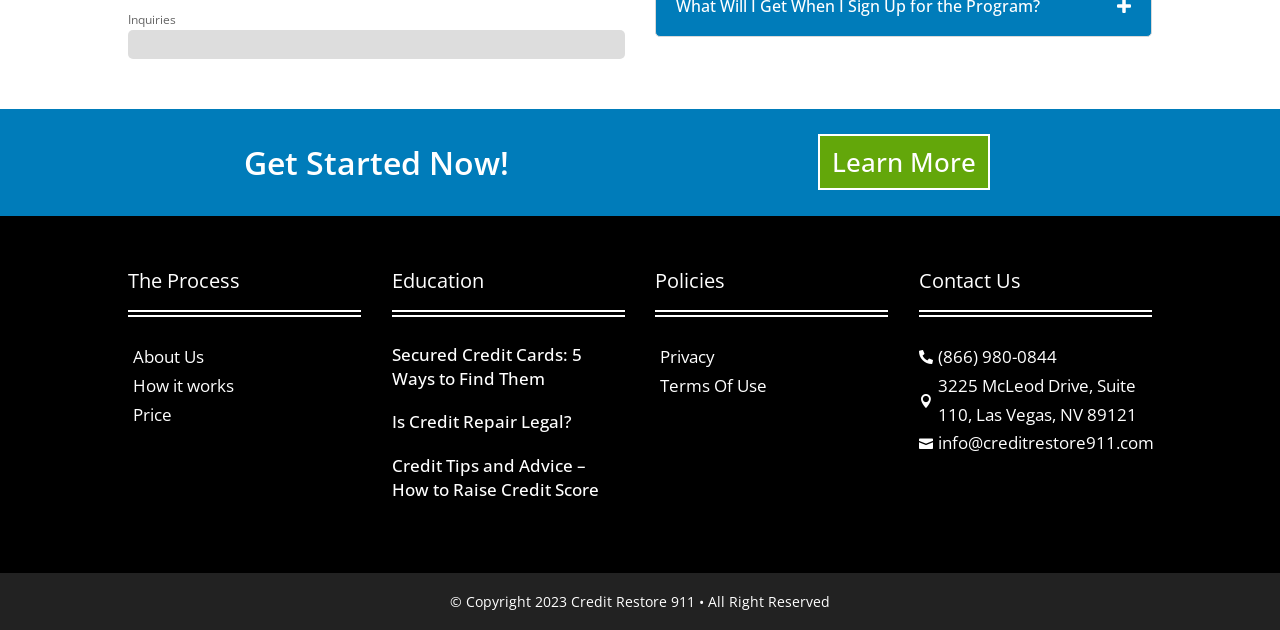Find the bounding box coordinates of the area that needs to be clicked in order to achieve the following instruction: "Click Contact Us phone number". The coordinates should be specified as four float numbers between 0 and 1, i.e., [left, top, right, bottom].

[0.718, 0.544, 0.826, 0.59]